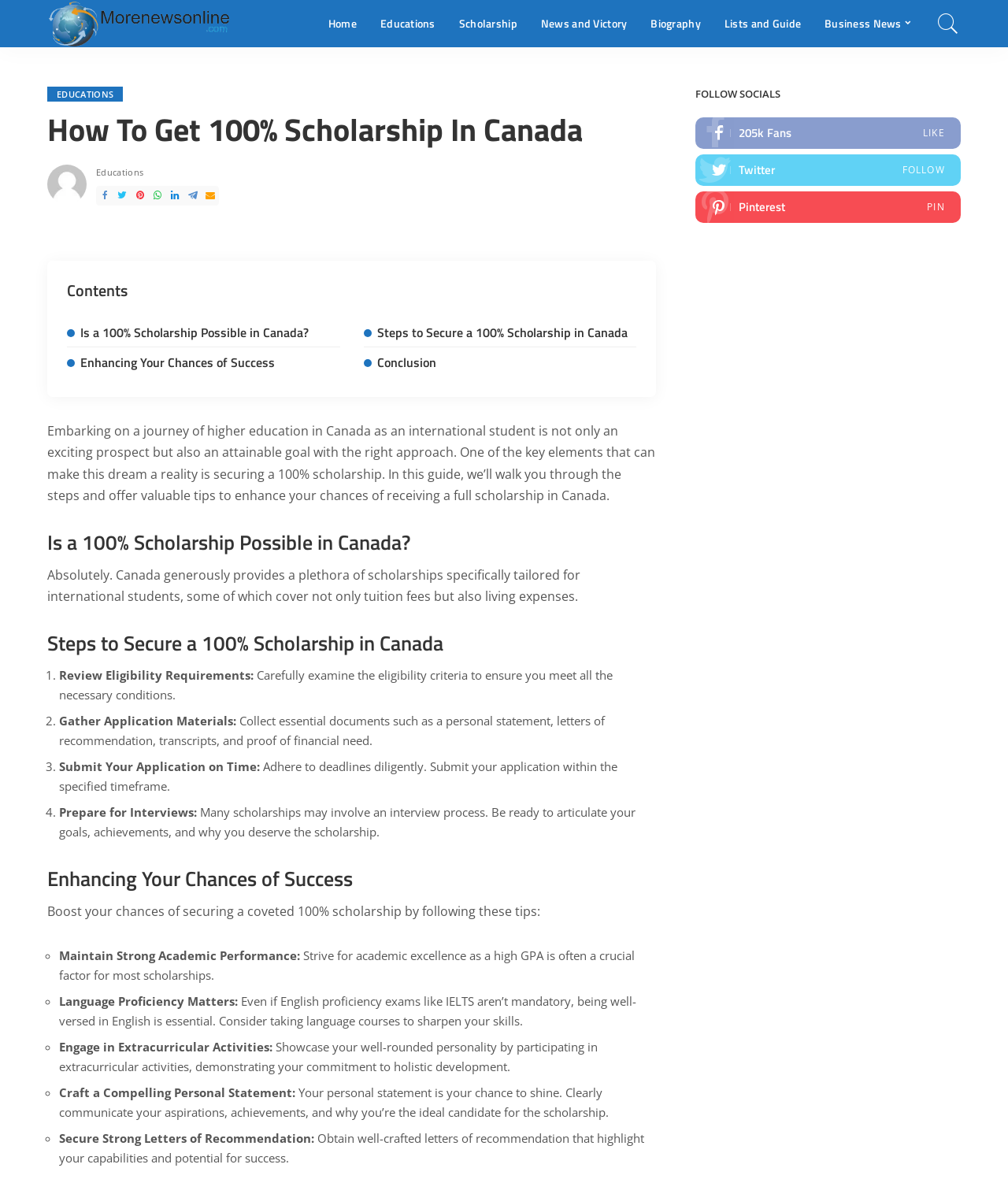Provide a thorough description of the webpage you see.

This webpage is about guiding international students on how to get a 100% scholarship in Canada. At the top, there is a navigation menu with links to different sections of the website, including "Home", "Educations", "Scholarship", and more. Below the navigation menu, there is a header section with a link to "EDUCATIONS" and a heading that reads "How To Get 100% Scholarship In Canada". 

To the right of the header section, there is a link to "James" with an accompanying image. Below the header section, there is a table of contents with links to different sections of the article, including "Is a 100% Scholarship Possible in Canada?", "Steps to Secure a 100% Scholarship in Canada", and more.

The main content of the webpage is divided into several sections. The first section explains that securing a 100% scholarship in Canada is possible and that the guide will walk the reader through the steps to achieve it. The second section outlines the steps to secure a 100% scholarship, including reviewing eligibility requirements, gathering application materials, submitting the application on time, and preparing for interviews.

The third section provides tips on enhancing one's chances of success, including maintaining strong academic performance, language proficiency, engaging in extracurricular activities, crafting a compelling personal statement, and securing strong letters of recommendation.

At the bottom of the webpage, there is a section that encourages readers to follow the website's social media accounts, including Facebook, Twitter, and Pinterest. The section displays the number of fans and followers for each platform.